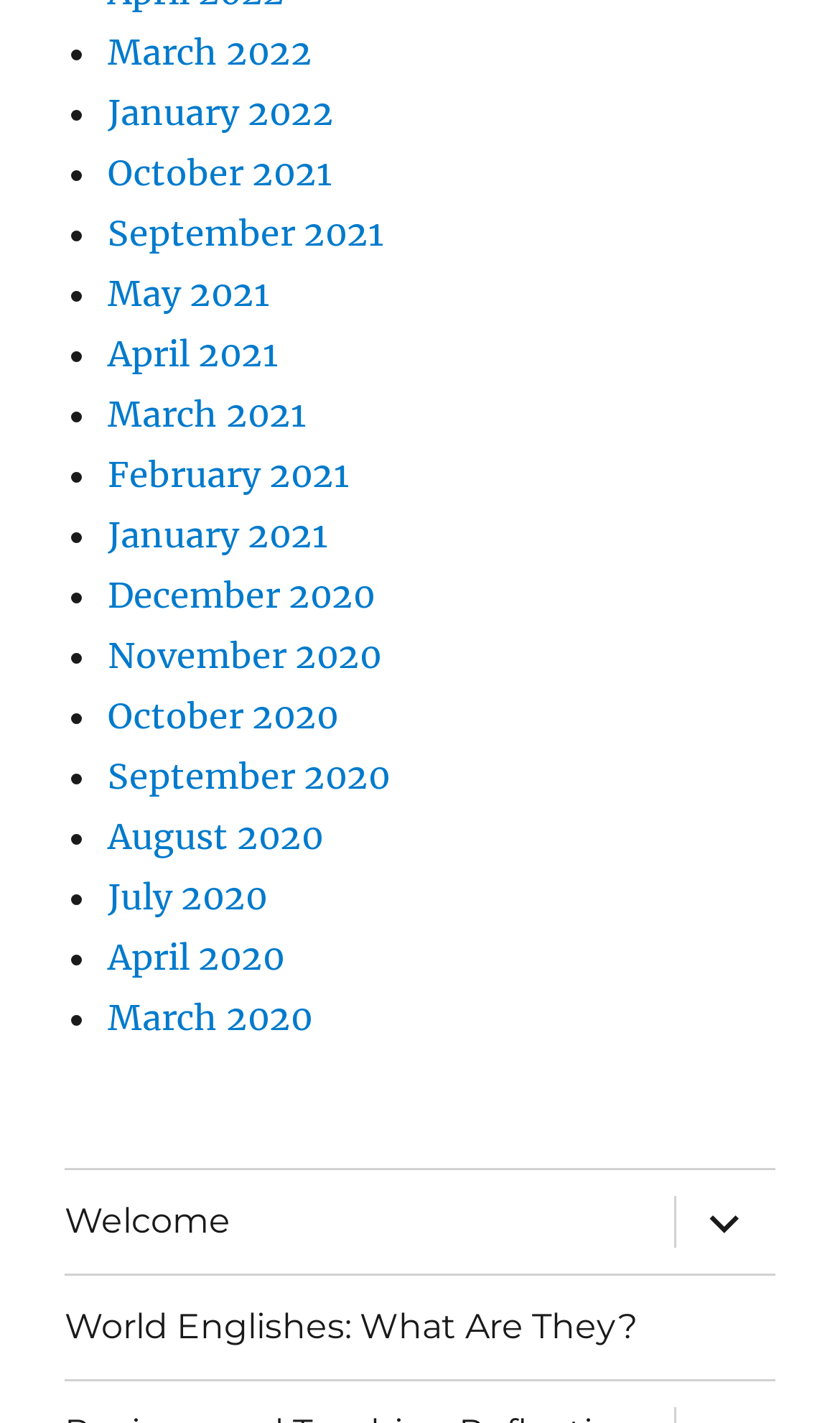Determine the bounding box coordinates of the UI element described below. Use the format (top-left x, top-left y, bottom-right x, bottom-right y) with floating point numbers between 0 and 1: August 2020

[0.128, 0.572, 0.385, 0.602]